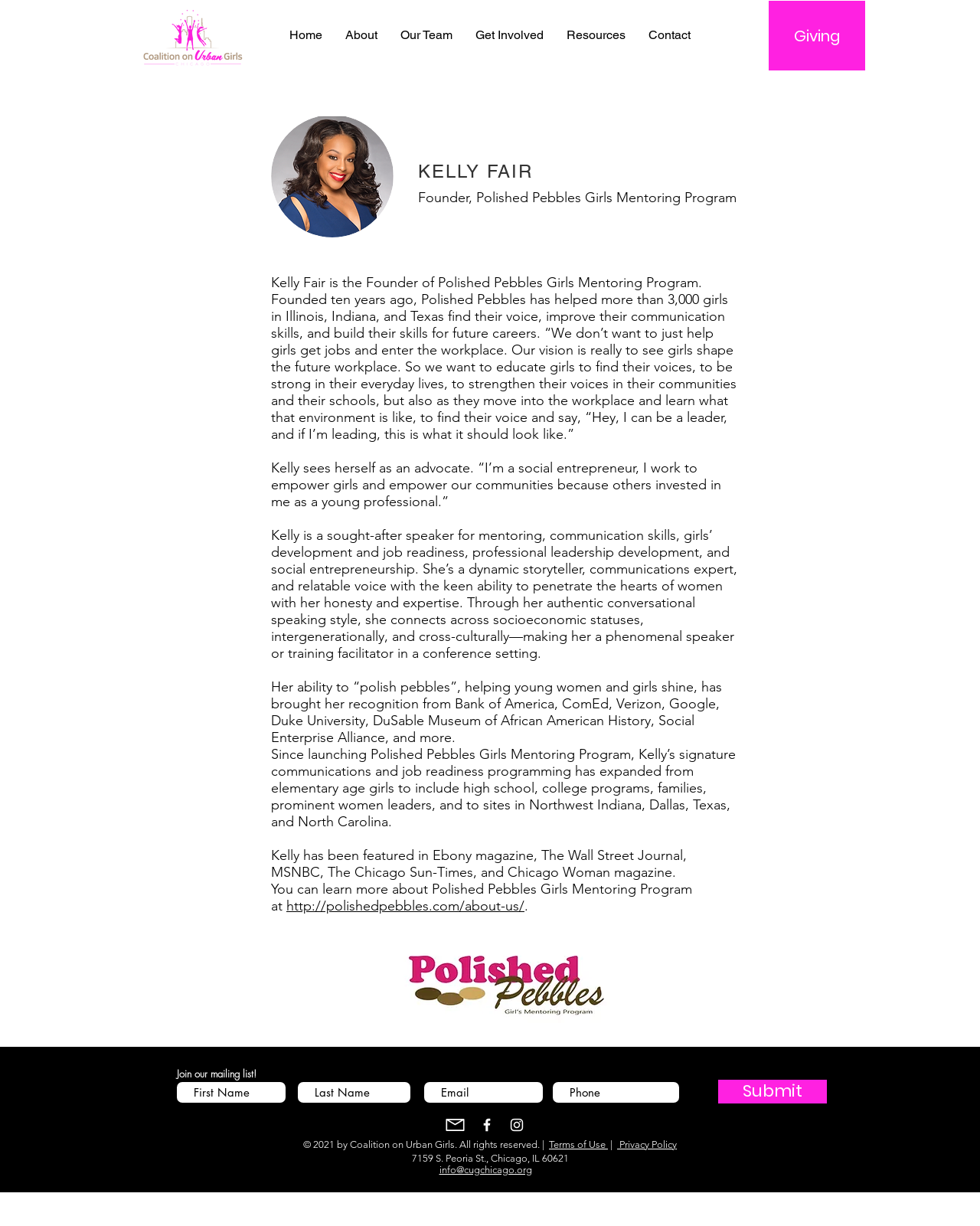Analyze the image and provide a detailed answer to the question: What is the organization's mailing address?

I found the answer by looking at the StaticText at the bottom of the page, which provides the organization's contact information, including the mailing address.